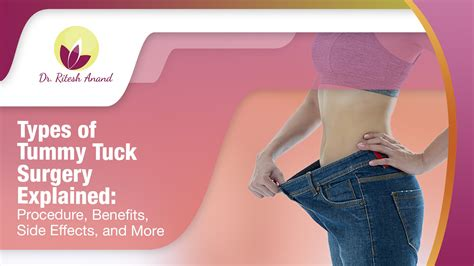Who created the graphic?
Using the image as a reference, give a one-word or short phrase answer.

Dr. Ritesh Anand